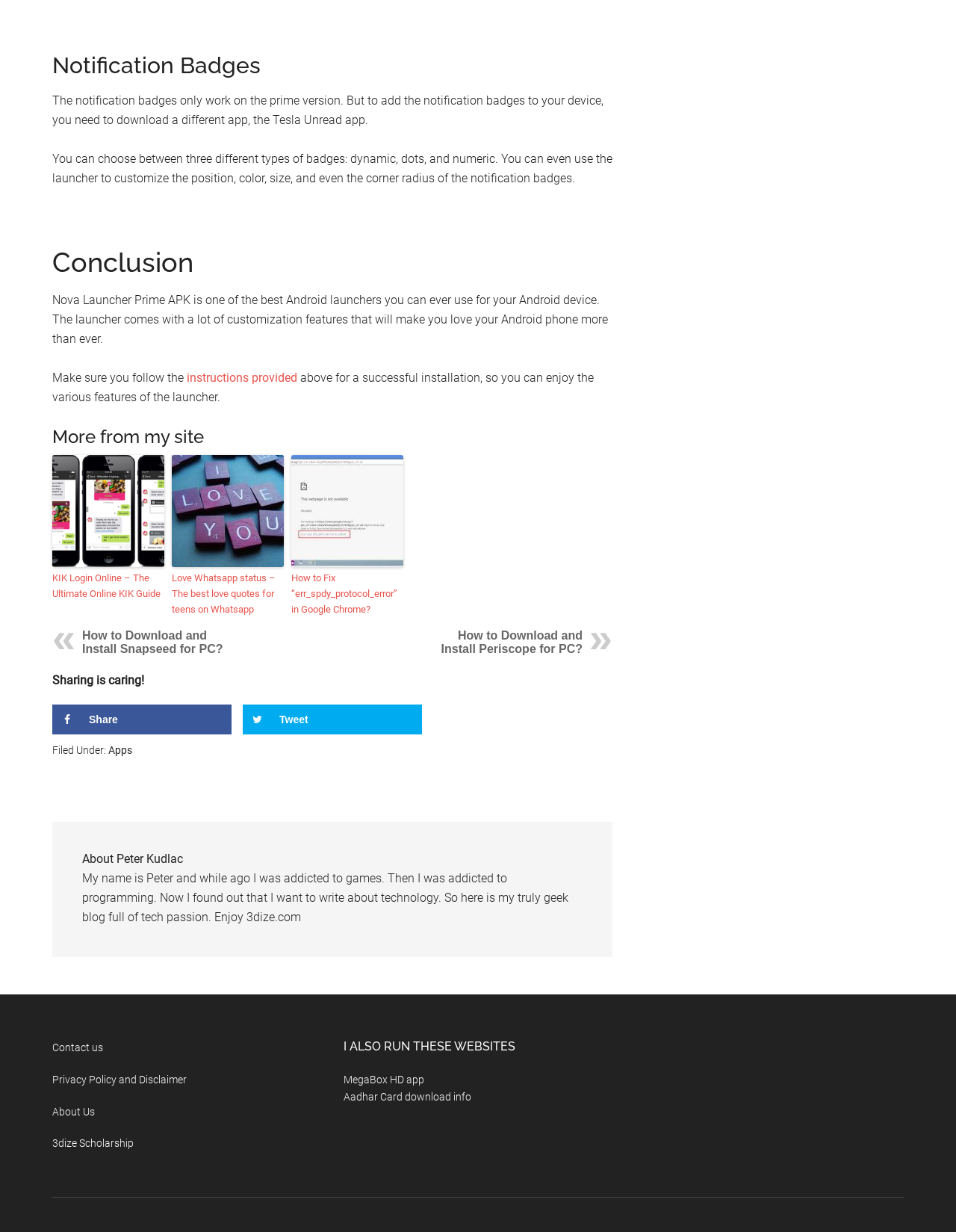Find the bounding box coordinates for the HTML element described in this sentence: "MegaBox HD app". Provide the coordinates as four float numbers between 0 and 1, in the format [left, top, right, bottom].

[0.359, 0.872, 0.444, 0.881]